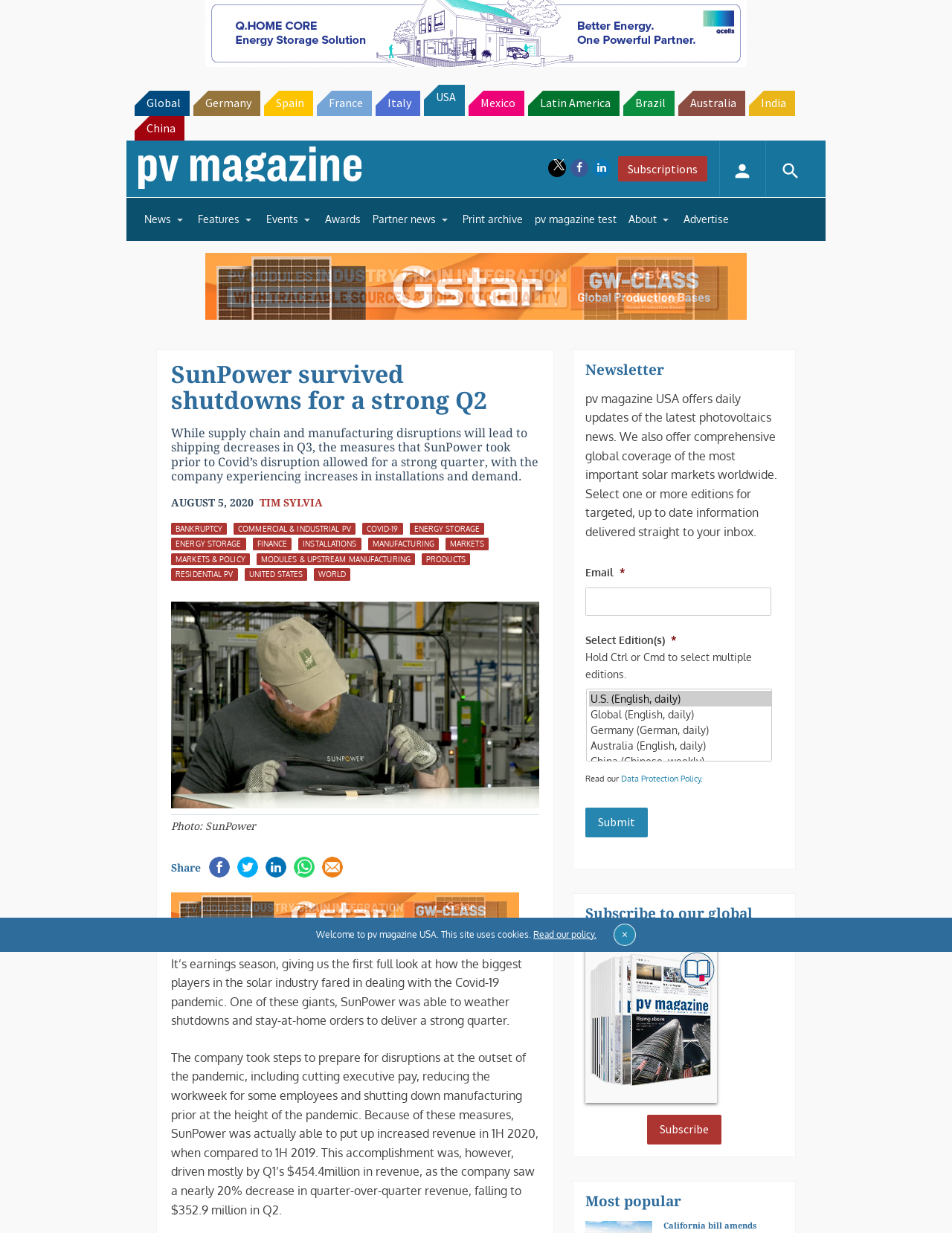Give the bounding box coordinates for the element described as: "Markets & Policy".

[0.18, 0.449, 0.262, 0.459]